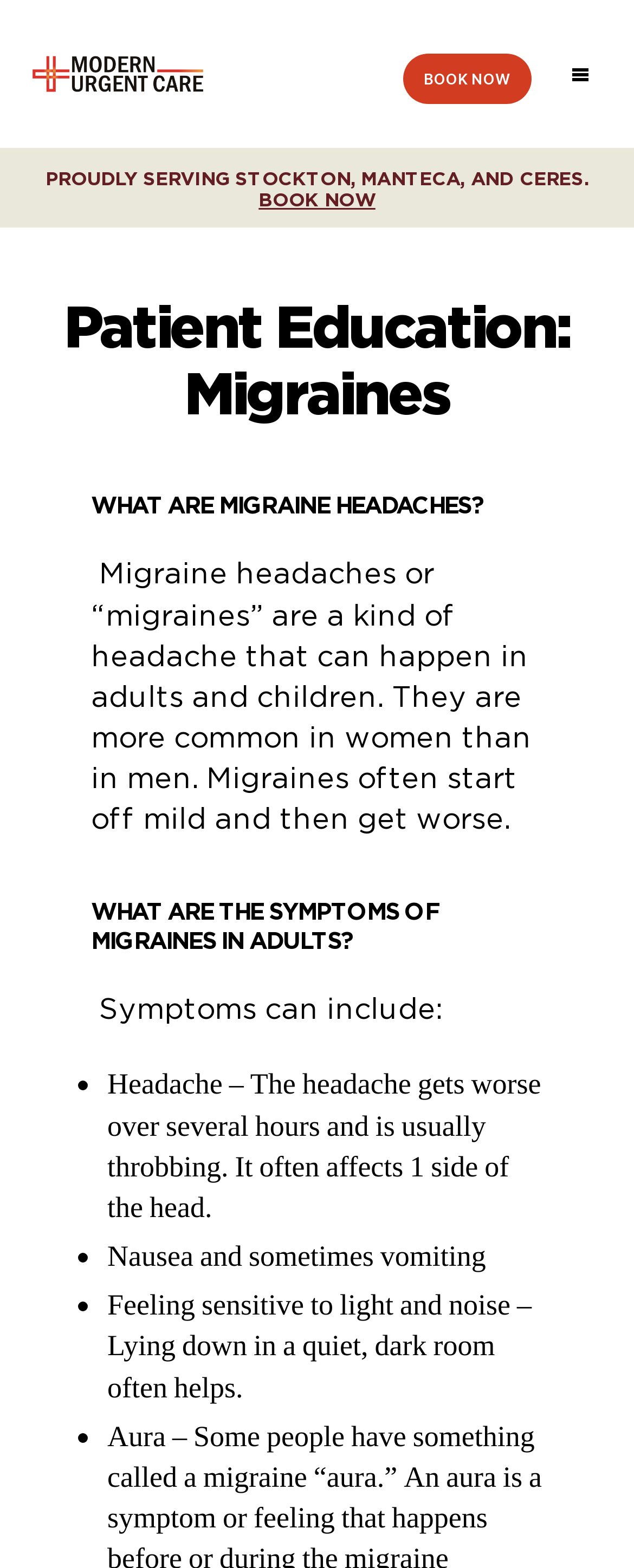What is the purpose of the webpage?
Look at the image and answer with only one word or phrase.

To educate on migraines